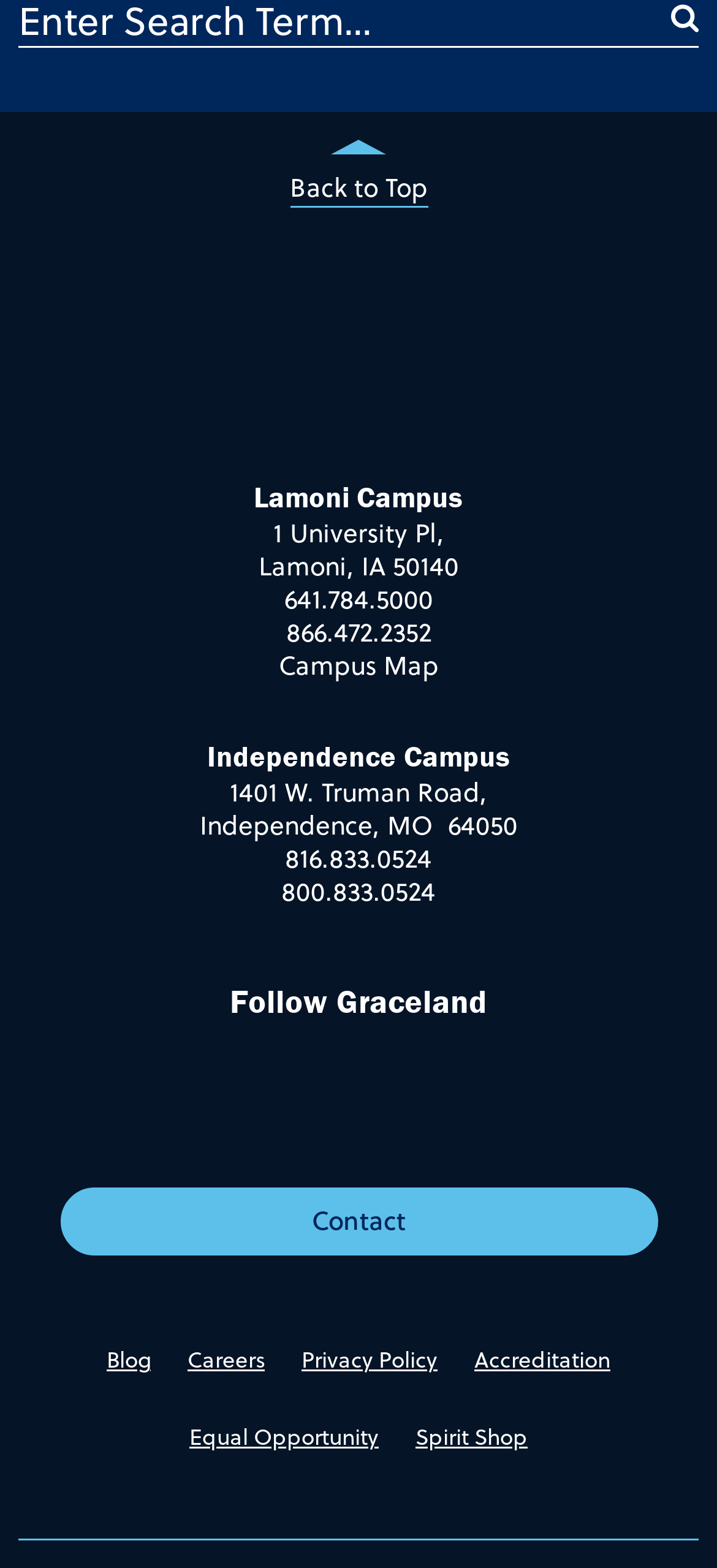Given the content of the image, can you provide a detailed answer to the question?
What is the name of the online store?

The answer can be found by looking at the link element with the text 'Spirit Shop', which is located at the bottom of the webpage.